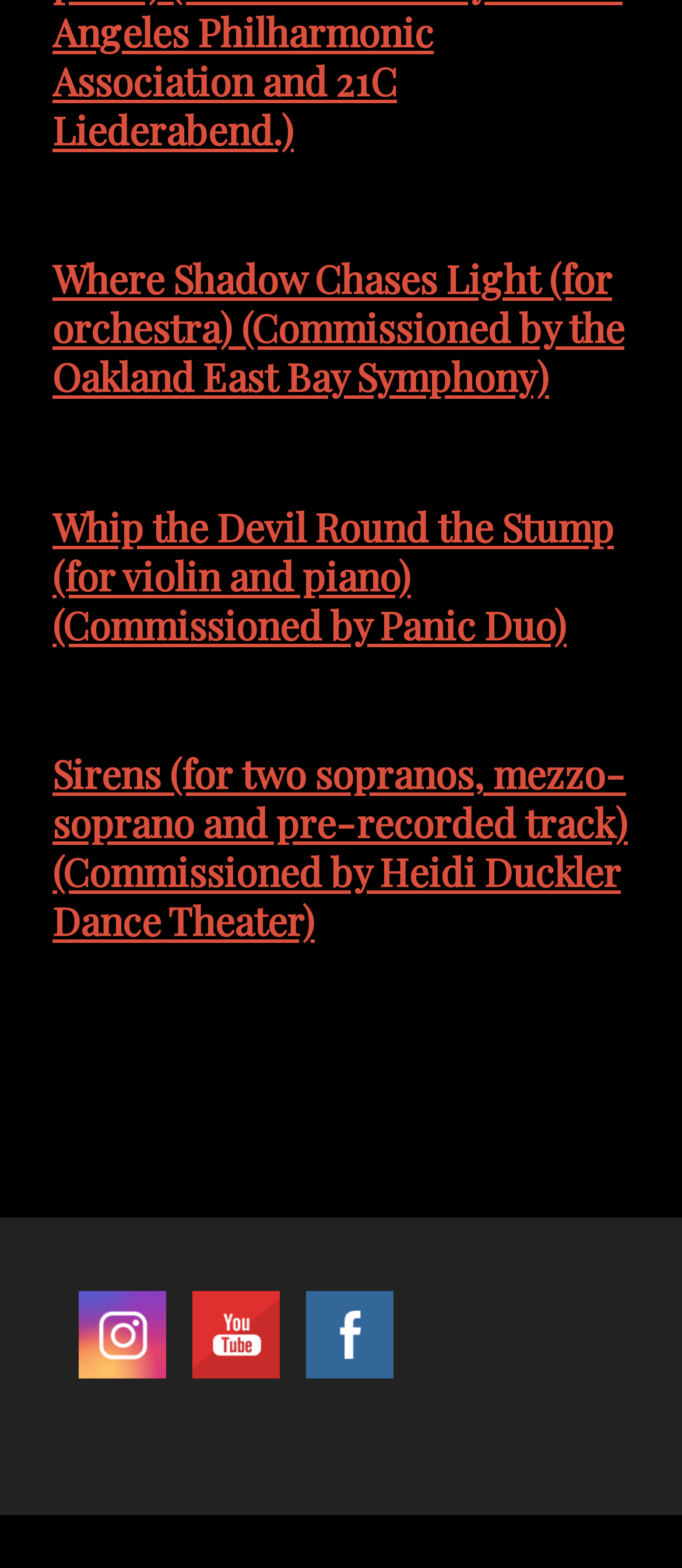What is the first composition commissioned by?
Look at the image and respond with a one-word or short-phrase answer.

Oakland East Bay Symphony